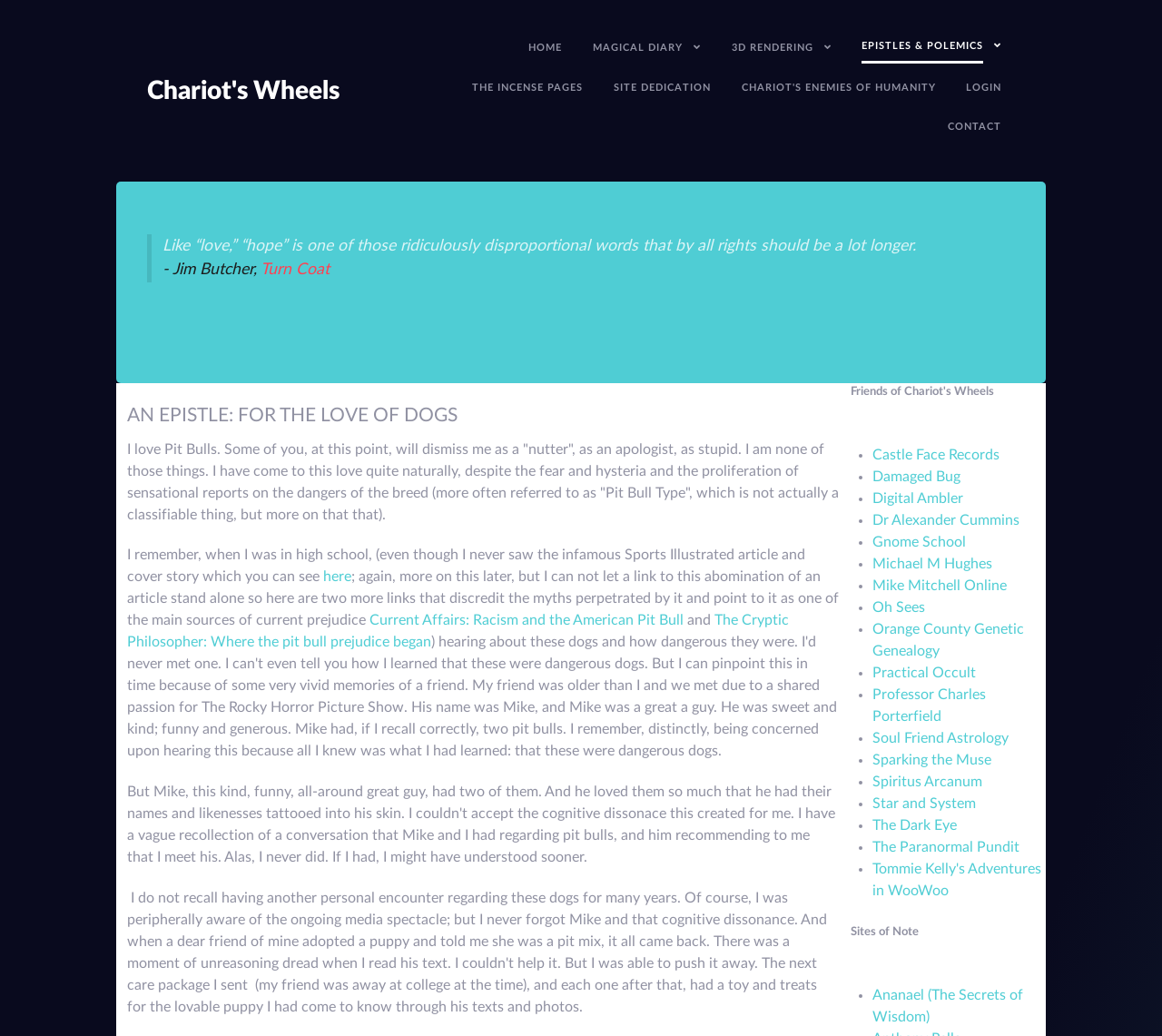What is the first link on the webpage?
Refer to the image and respond with a one-word or short-phrase answer.

Chariot's Wheels